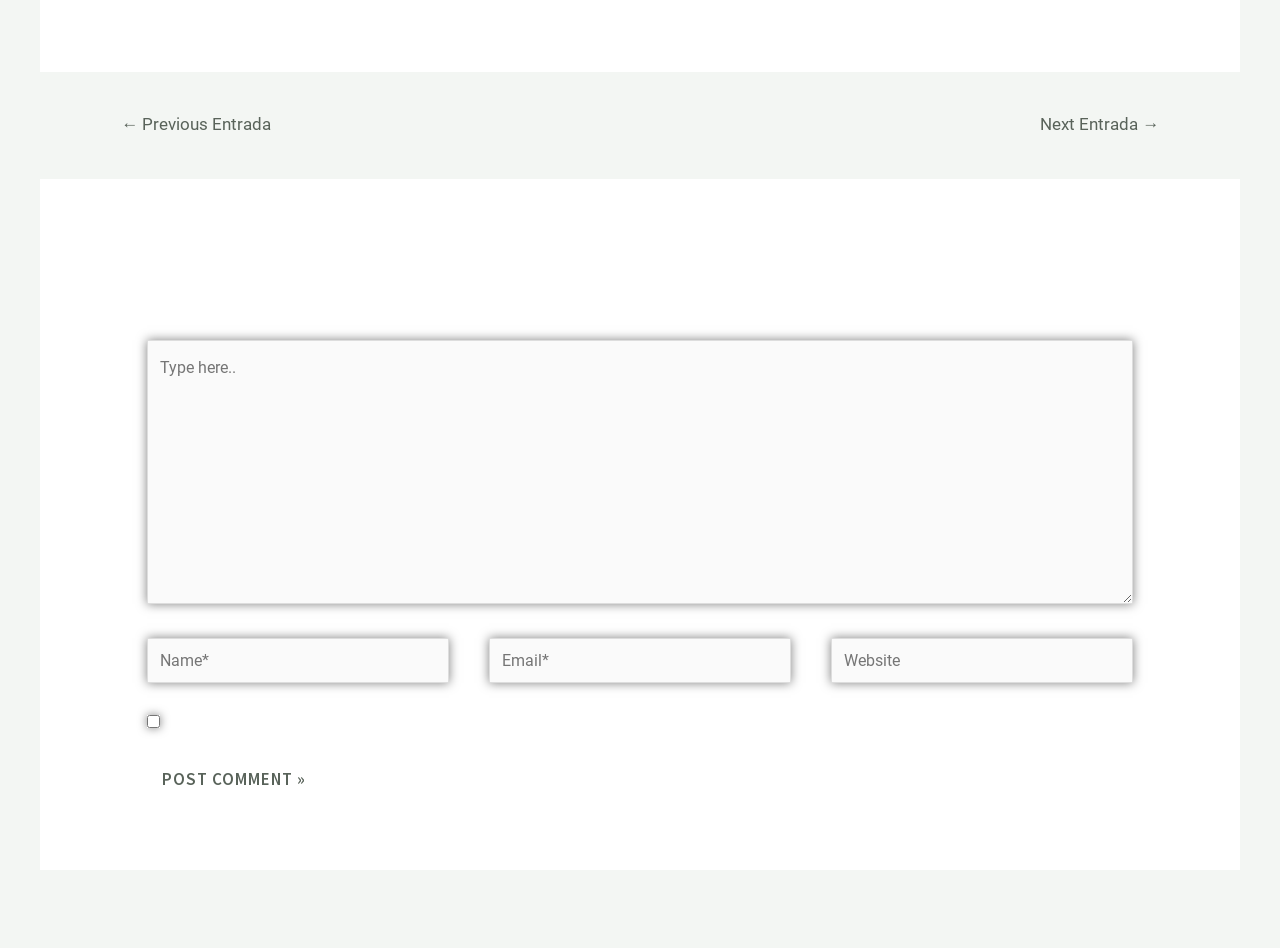Identify the bounding box coordinates of the HTML element based on this description: "← Previous Entrada".

[0.074, 0.111, 0.232, 0.153]